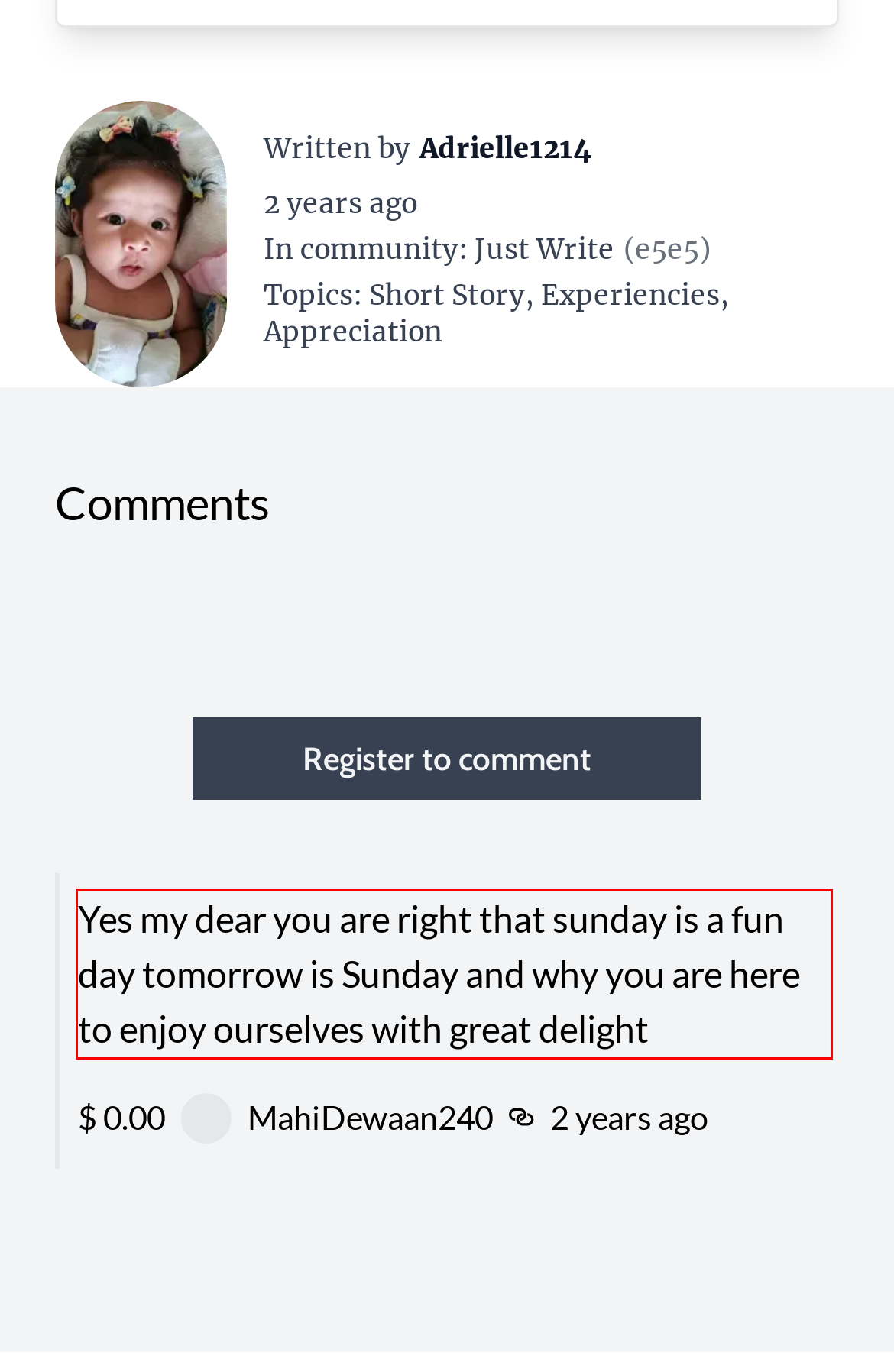Please identify the text within the red rectangular bounding box in the provided webpage screenshot.

Yes my dear you are right that sunday is a fun day tomorrow is Sunday and why you are here to enjoy ourselves with great delight